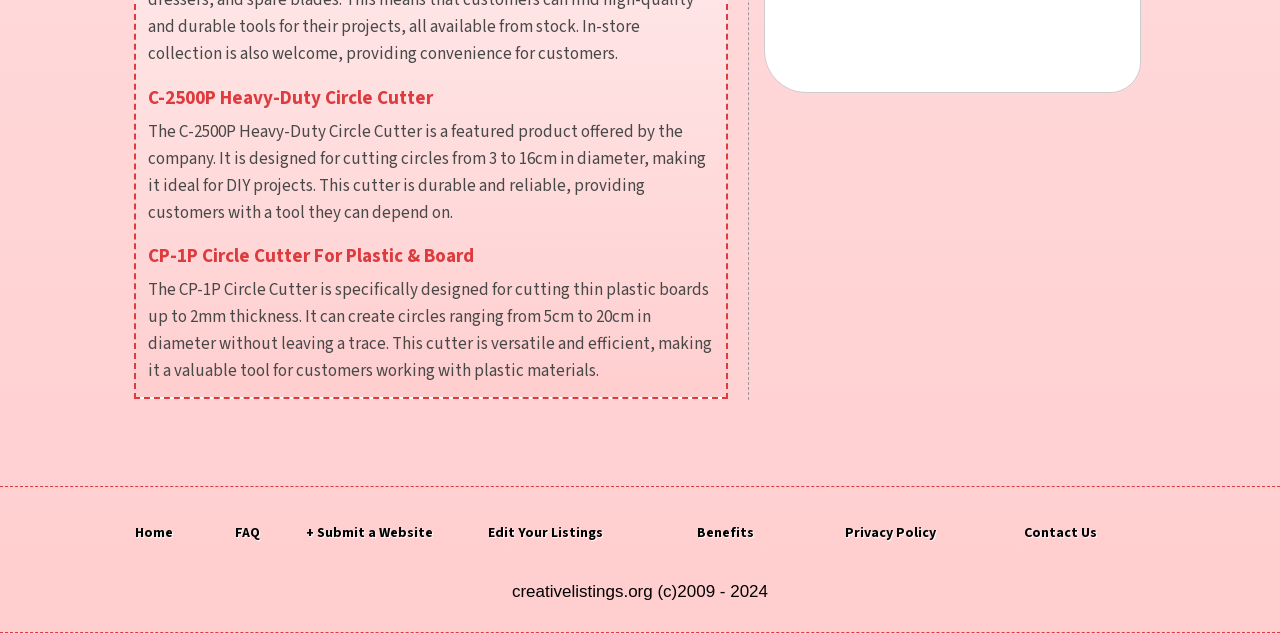Identify the bounding box coordinates of the clickable section necessary to follow the following instruction: "go to the home page". The coordinates should be presented as four float numbers from 0 to 1, i.e., [left, top, right, bottom].

[0.105, 0.825, 0.135, 0.857]